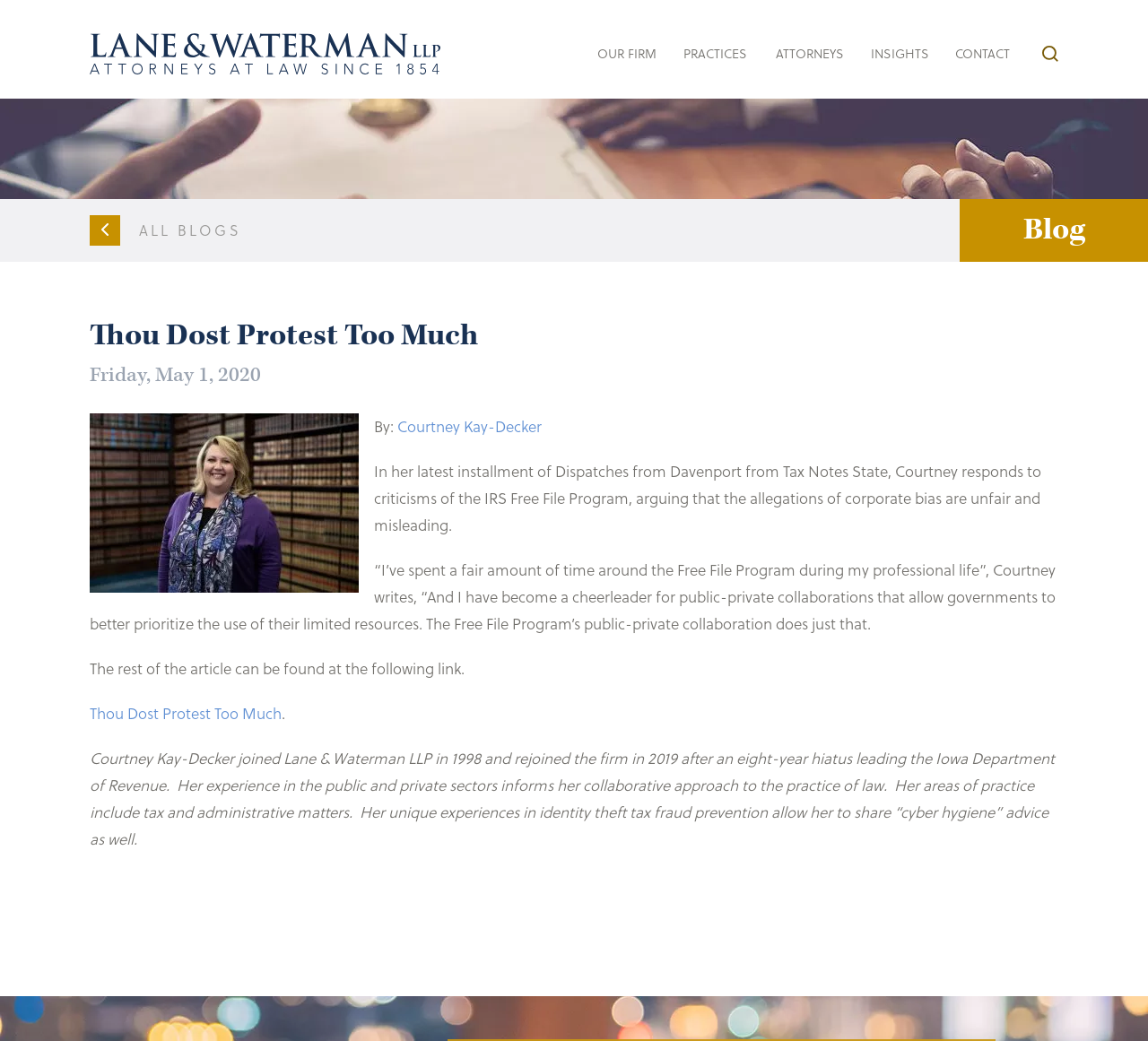How many practice areas are listed on the webpage?
Provide a fully detailed and comprehensive answer to the question.

I found the number of practice areas by looking at the links under the 'PRACTICES' section, which lists 9 different practice areas: Corporate & Transactional Law, Criminal & Regulatory, Intellectual Property, Labor & Employment Law, Litigation & Appeals, Mergers & Acquisitions, Municipalities, and Wealth & Succession Planning.